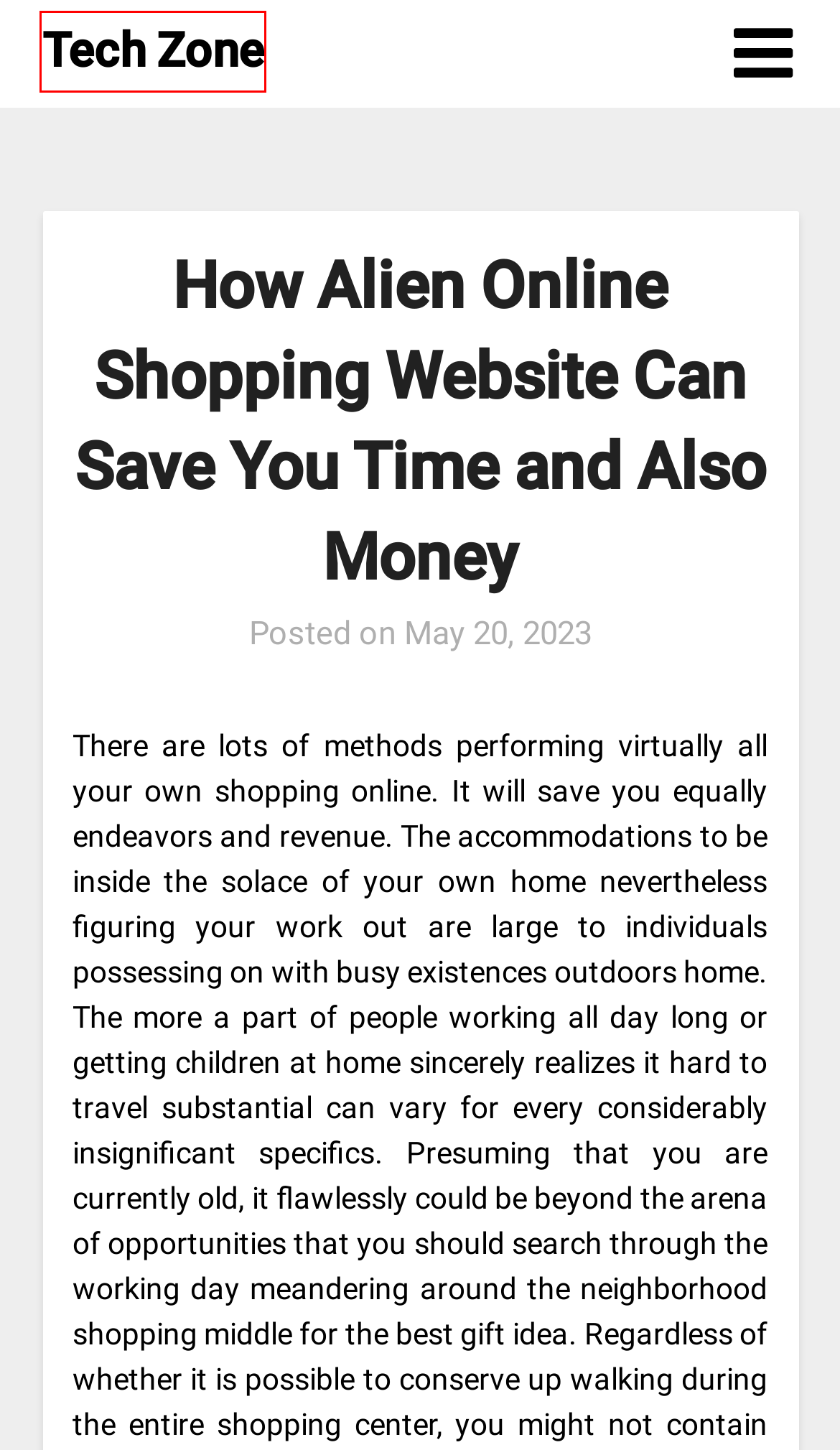You are given a screenshot of a webpage within which there is a red rectangle bounding box. Please choose the best webpage description that matches the new webpage after clicking the selected element in the bounding box. Here are the options:
A. Wedding – Tech Zone
B. Tech Zone
C. October 2021 – Tech Zone
D. June 2019 – Tech Zone
E. Real Estate – Tech Zone
F. General – Tech Zone
G. March 2024 – Tech Zone
H. Beauty – Tech Zone

B